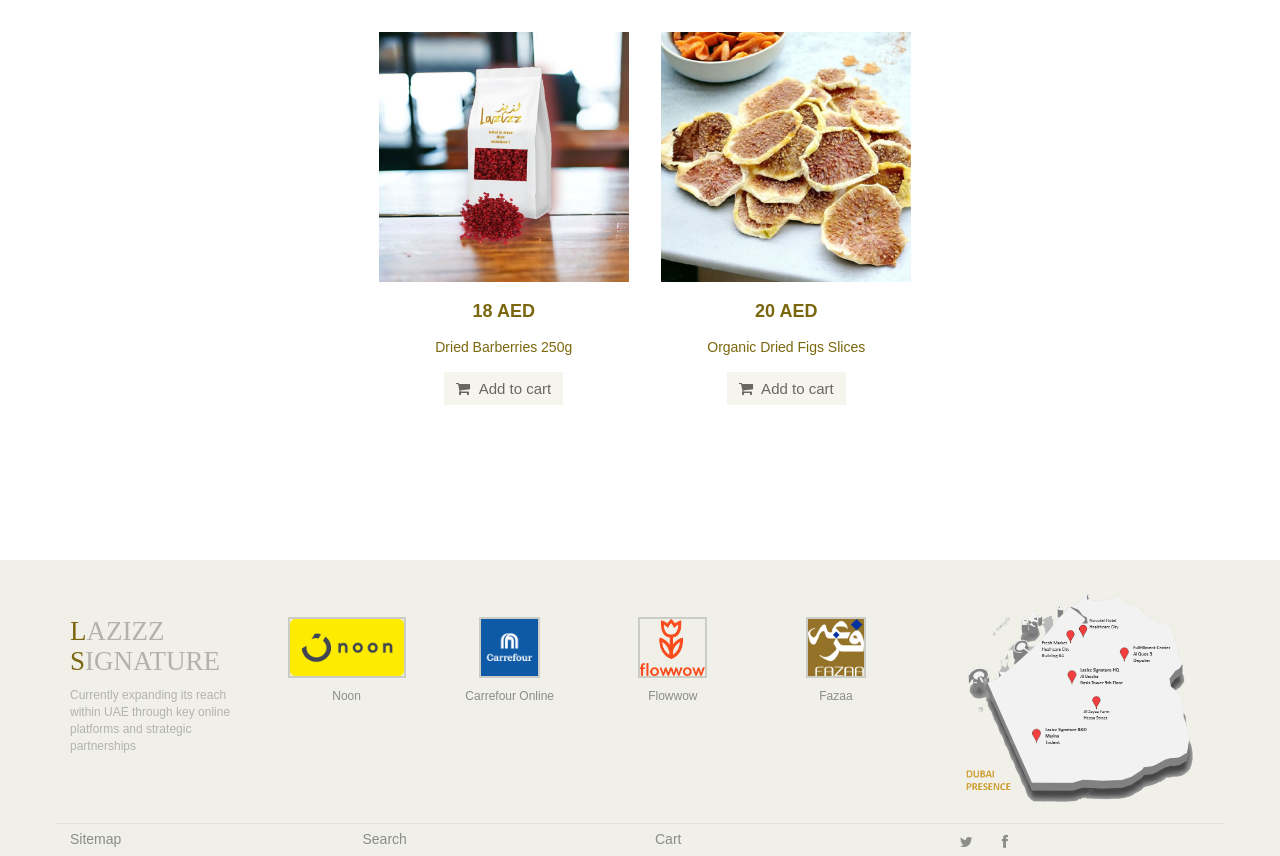Identify the bounding box coordinates for the element you need to click to achieve the following task: "Search for products". The coordinates must be four float values ranging from 0 to 1, formatted as [left, top, right, bottom].

[0.283, 0.962, 0.488, 0.997]